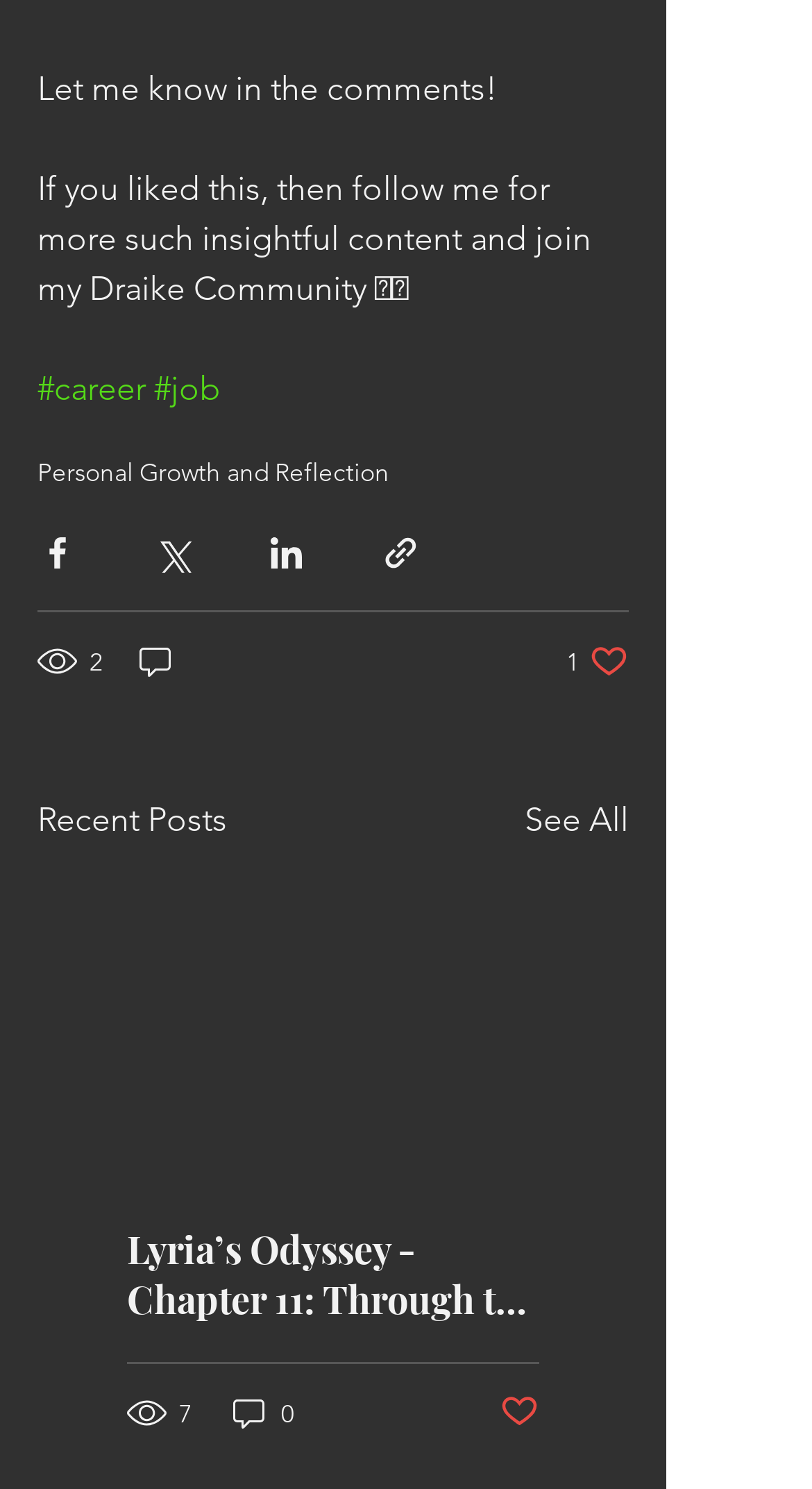Locate the bounding box coordinates of the element's region that should be clicked to carry out the following instruction: "Share via Facebook". The coordinates need to be four float numbers between 0 and 1, i.e., [left, top, right, bottom].

[0.046, 0.359, 0.095, 0.385]